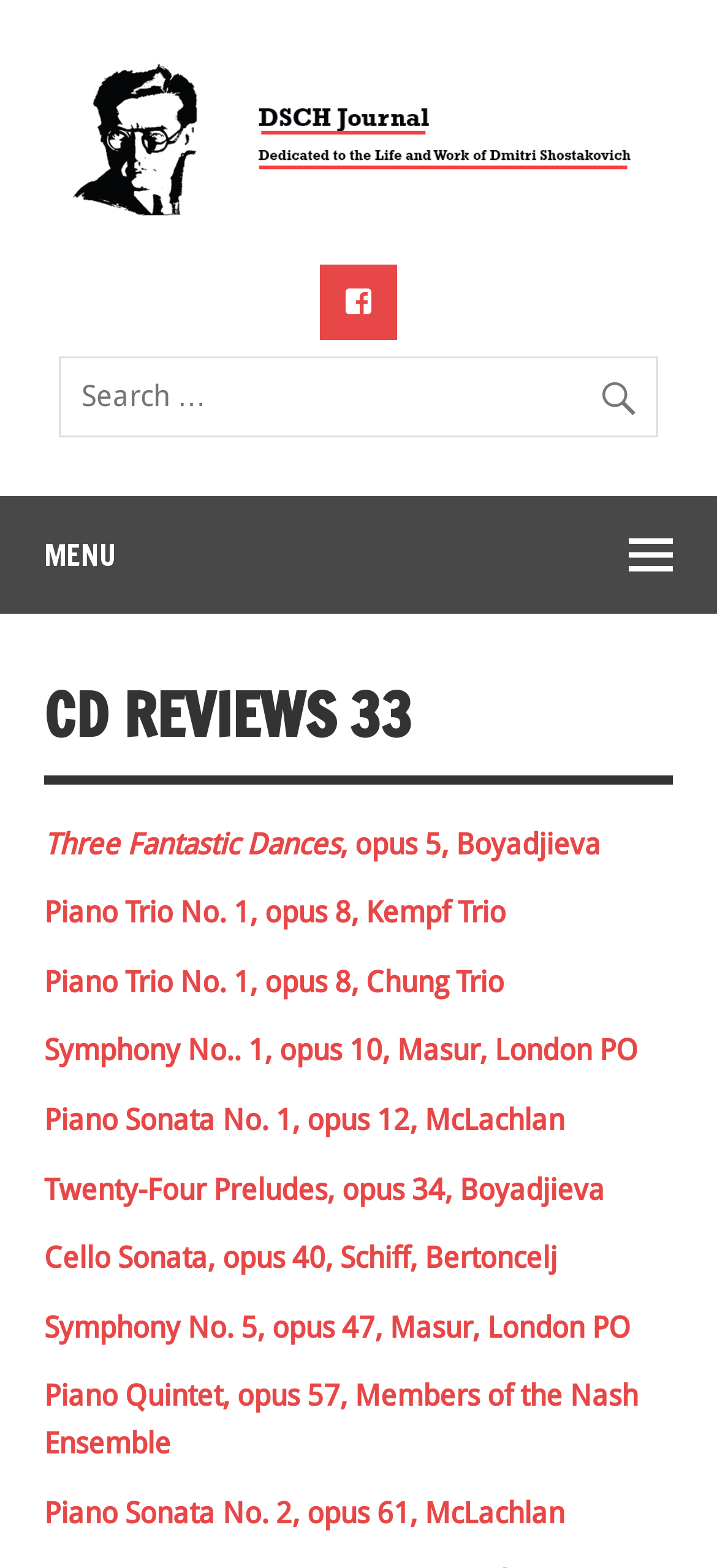Please answer the following question using a single word or phrase: 
How many CD reviews are listed on this webpage?

11